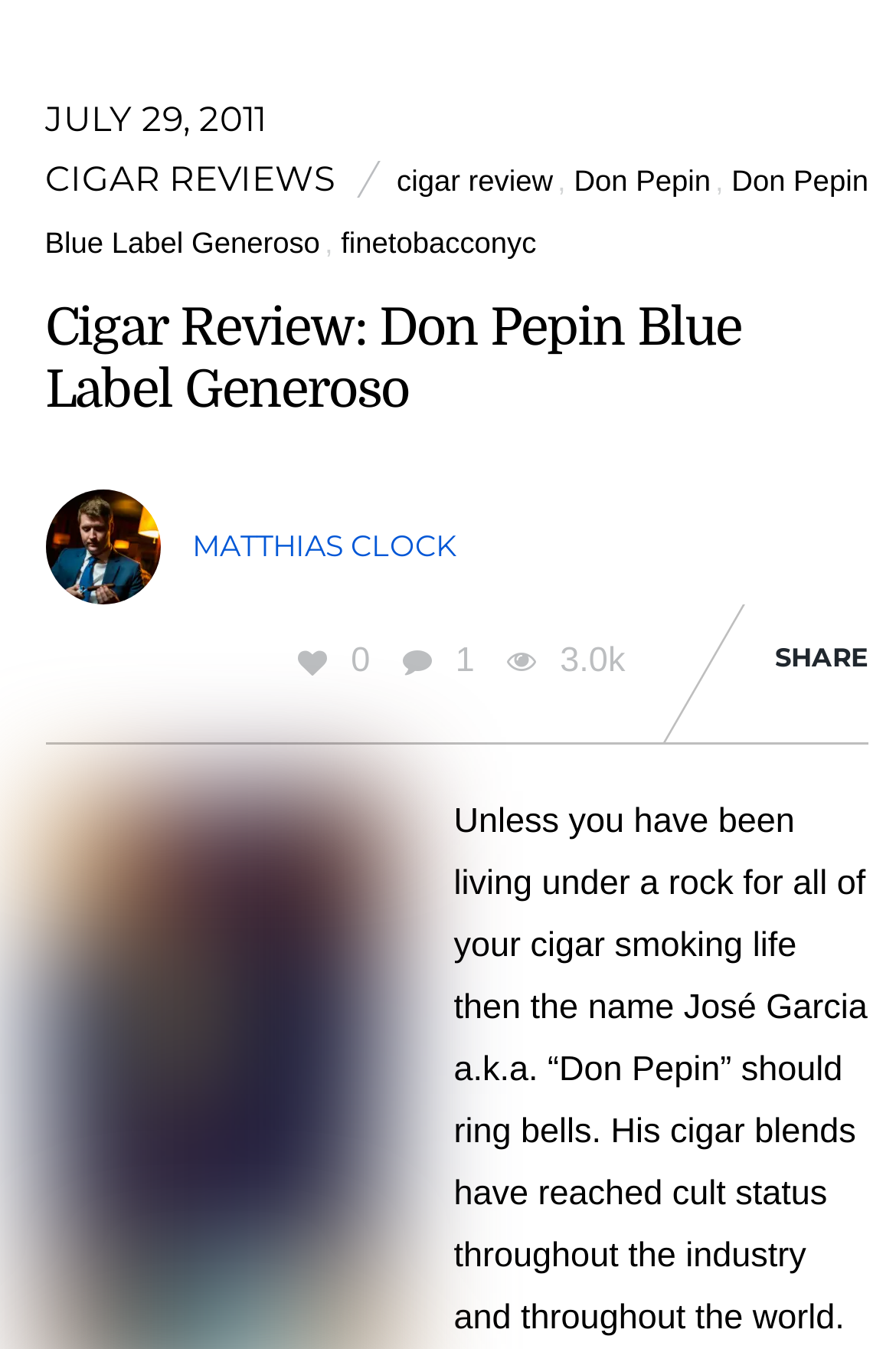What is the rating of the cigar review?
Provide a well-explained and detailed answer to the question.

I can see that there is a StaticText element with the text '3.0k' which is likely an indicator of the rating of the cigar review. The 'k' suffix suggests that it's a rating out of thousands.